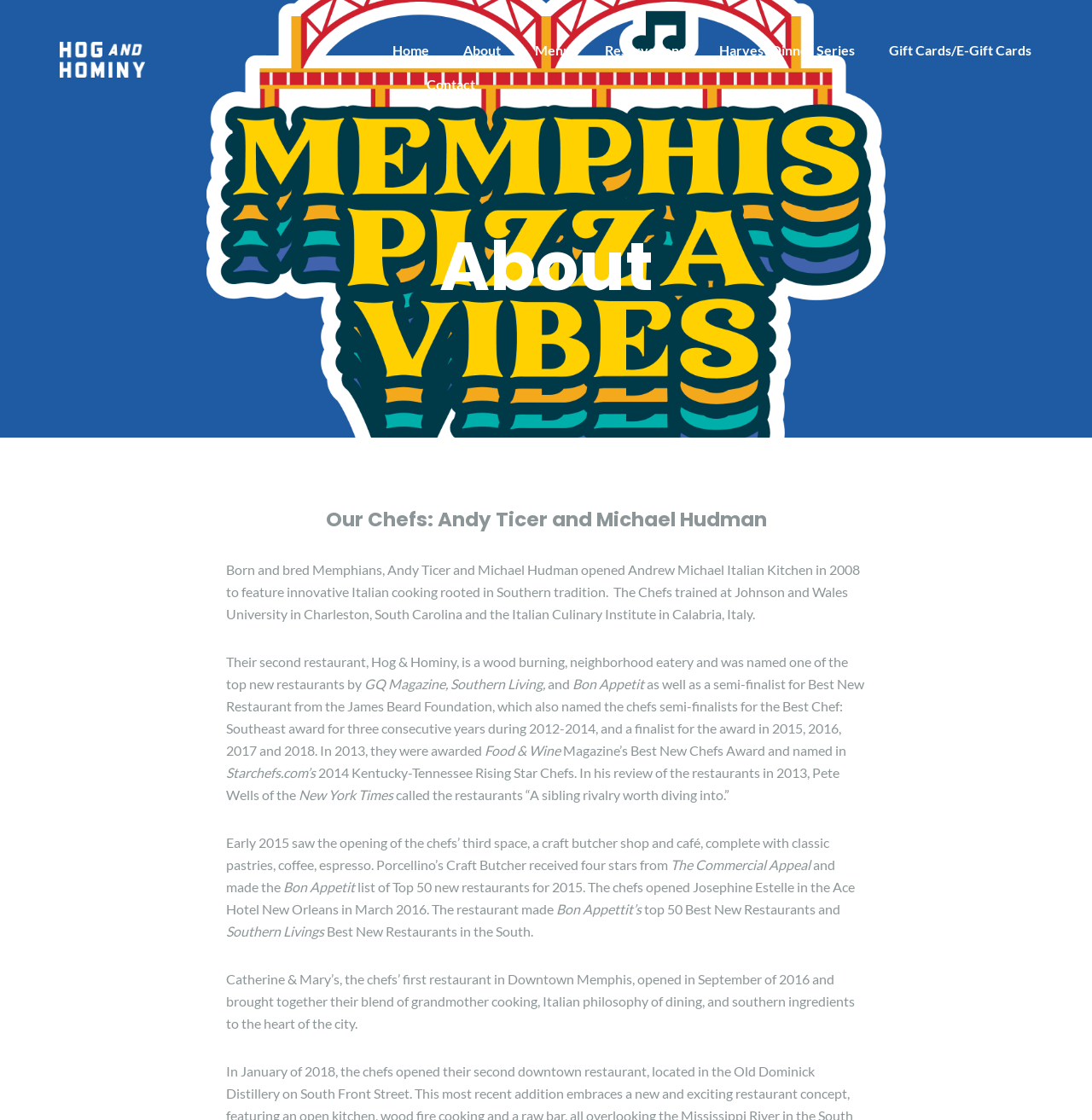Reply to the question with a single word or phrase:
What award did the chefs receive in 2013?

Food & Wine Magazine’s Best New Chefs Award